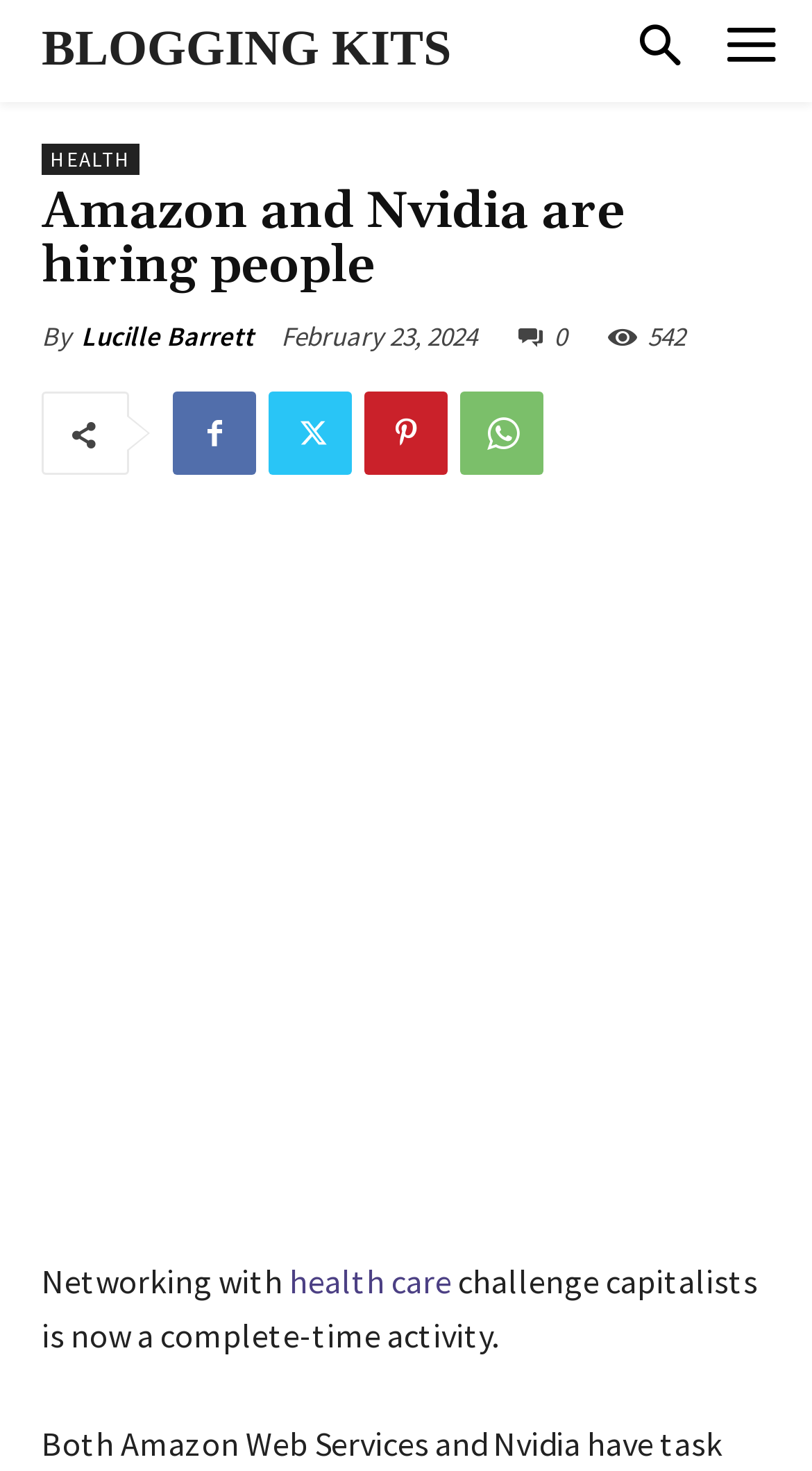From the element description: "aria-label="Advertisement" name="aswift_0" title="Advertisement"", extract the bounding box coordinates of the UI element. The coordinates should be expressed as four float numbers between 0 and 1, in the order [left, top, right, bottom].

[0.0, 0.38, 1.0, 0.84]